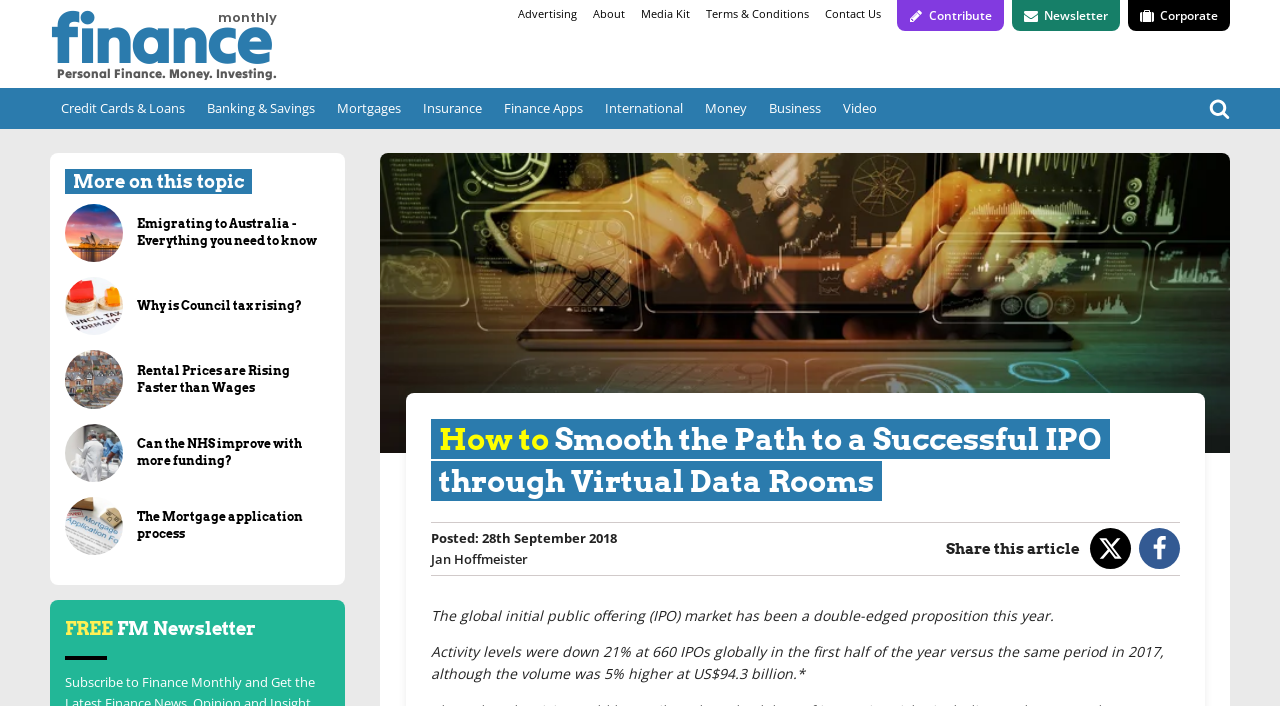Answer the question in a single word or phrase:
What is the category of the link 'Credit Cards & Loans'?

Personal Finance